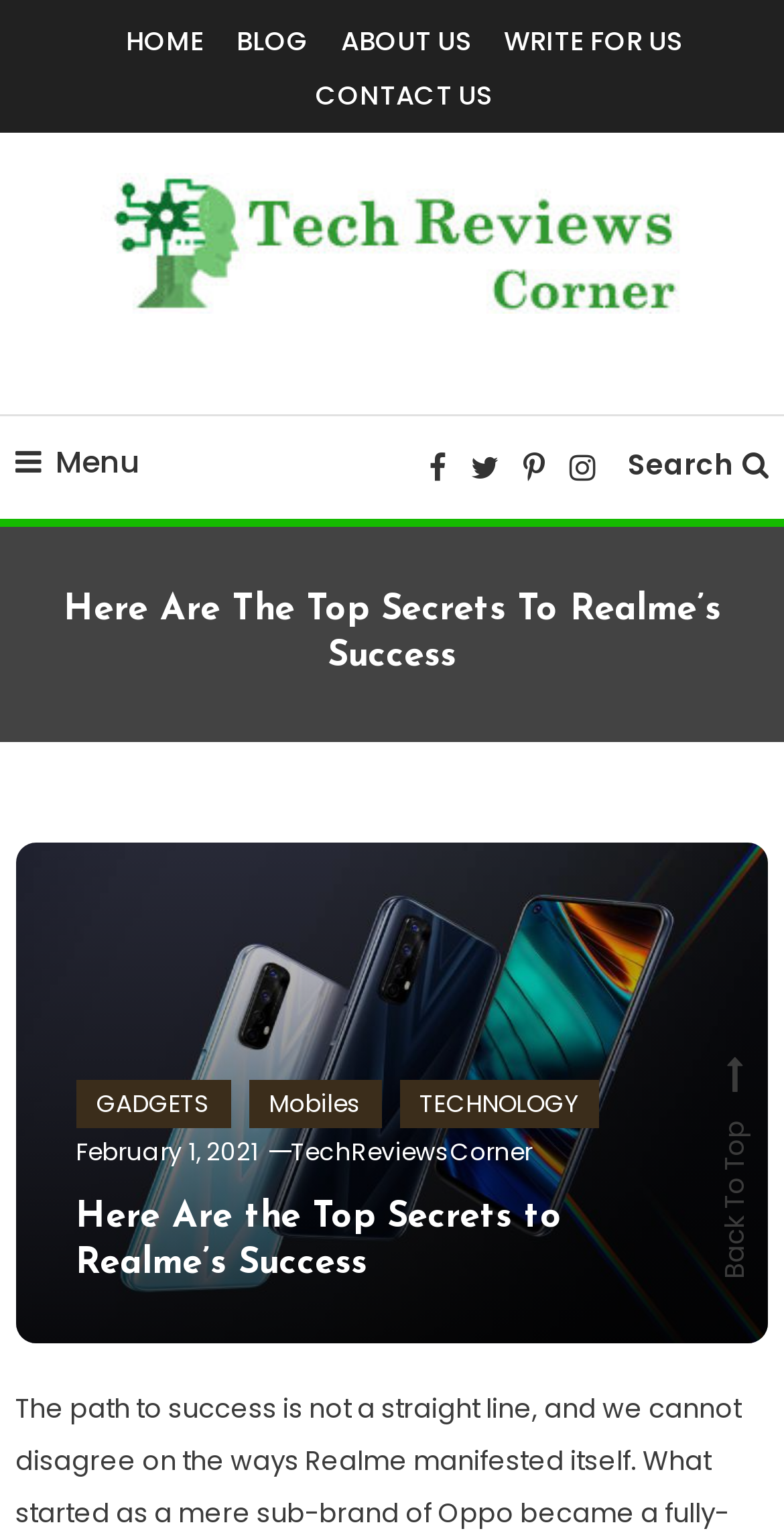Identify and extract the heading text of the webpage.

Here Are The Top Secrets To Realme’s Success